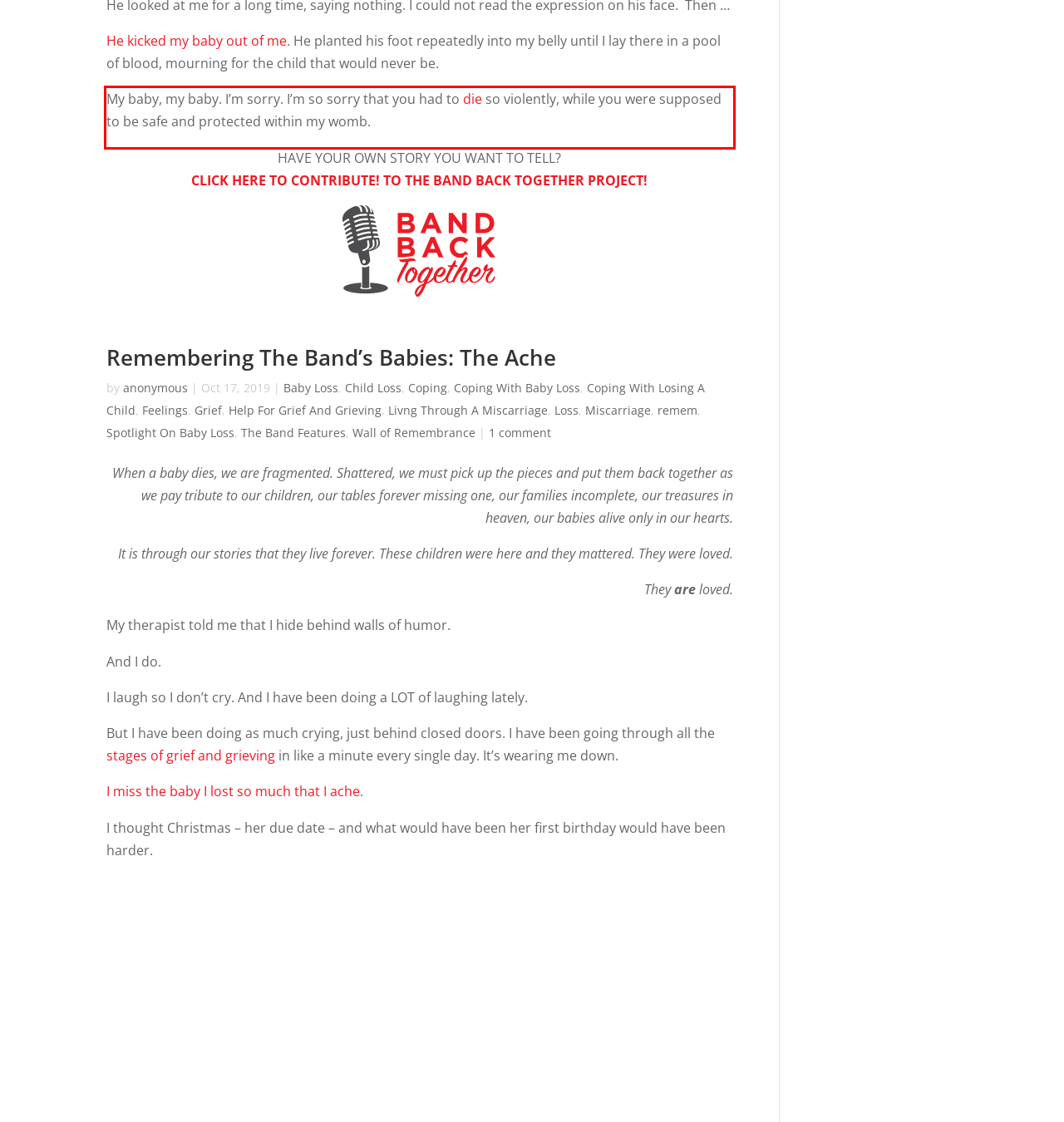By examining the provided screenshot of a webpage, recognize the text within the red bounding box and generate its text content.

My baby, my baby. I’m sorry. I’m so sorry that you had to die so violently, while you were supposed to be safe and protected within my womb.